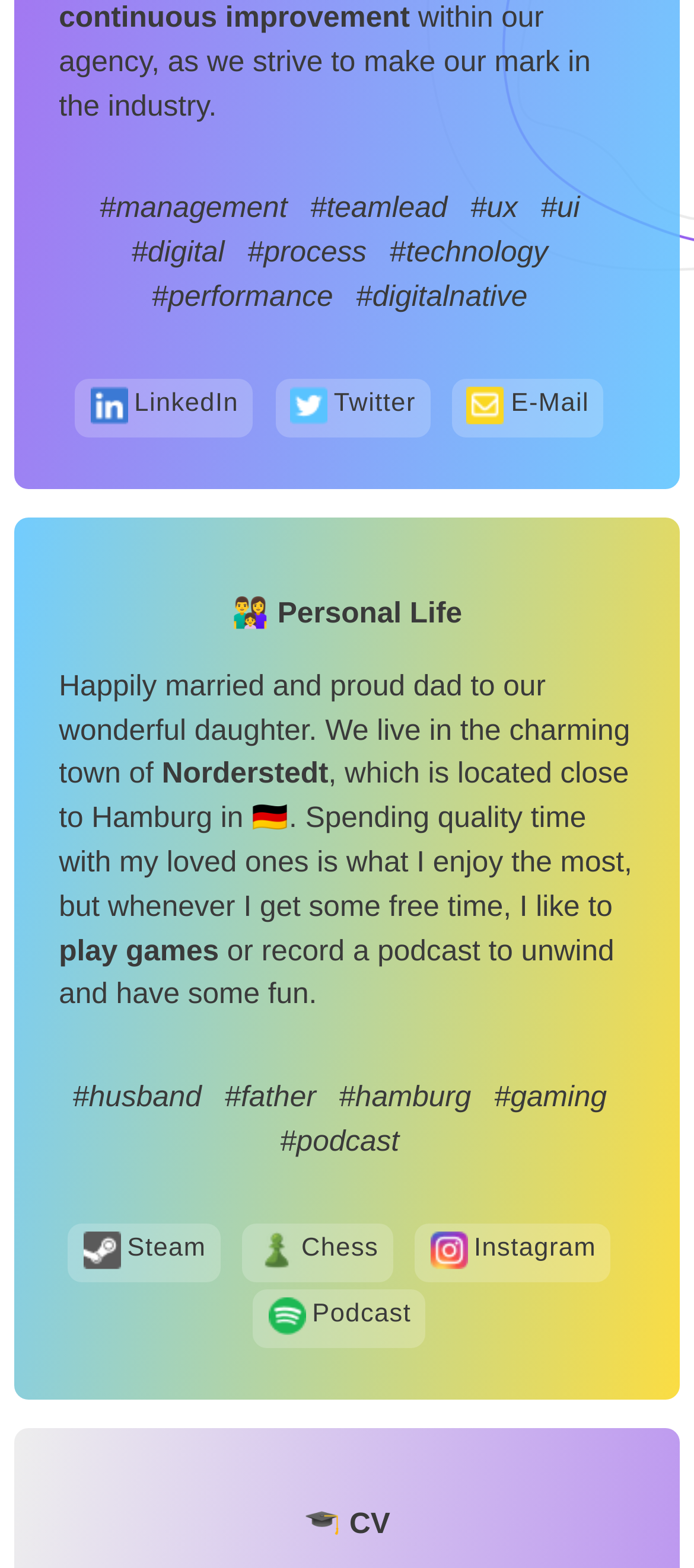Using the element description provided, determine the bounding box coordinates in the format (top-left x, top-left y, bottom-right x, bottom-right y). Ensure that all values are floating point numbers between 0 and 1. Element description: Forex No Deposit Bonus

None